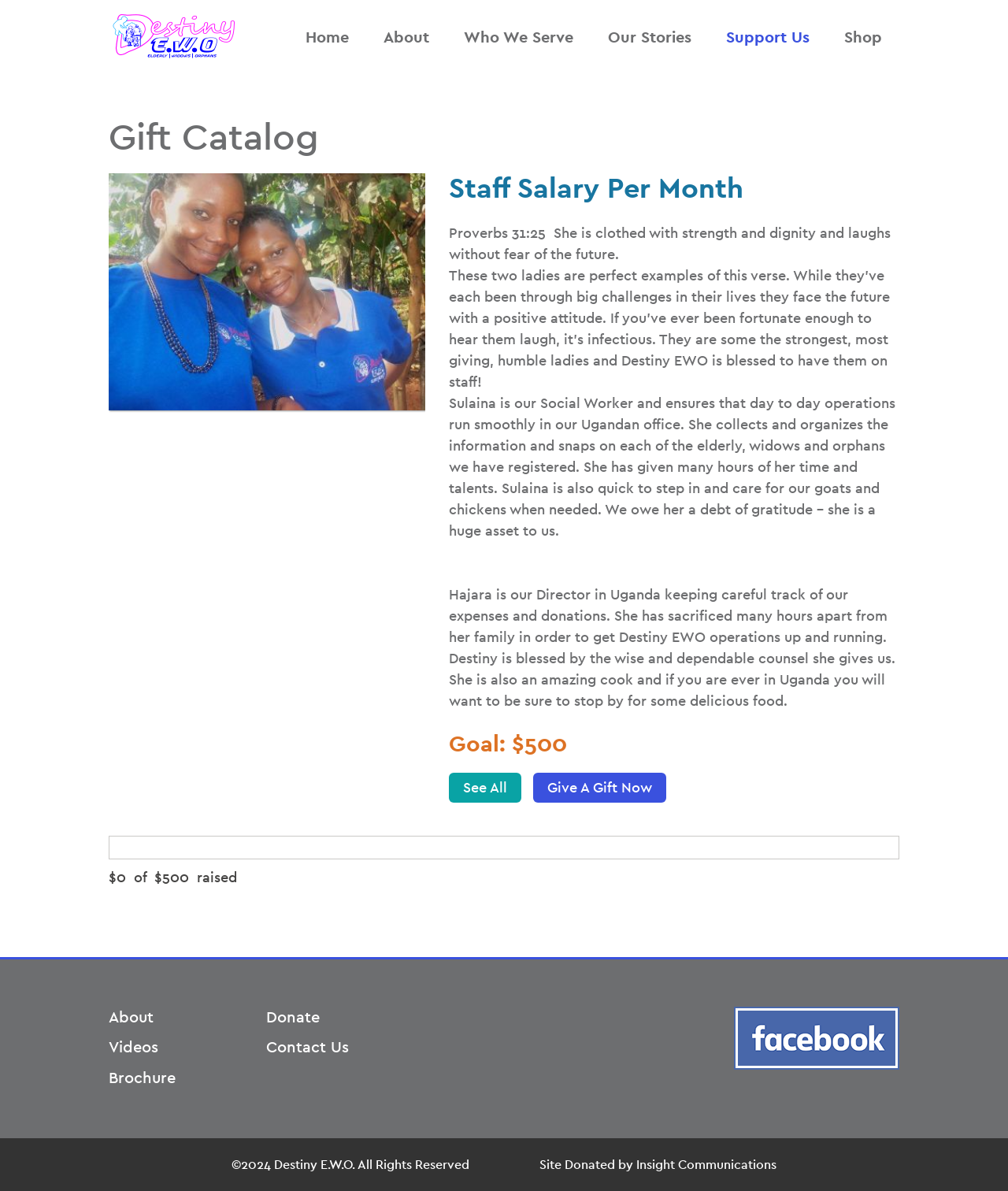Identify the bounding box coordinates of the clickable region to carry out the given instruction: "Click on the link to read about Psychedelic Drugs".

None